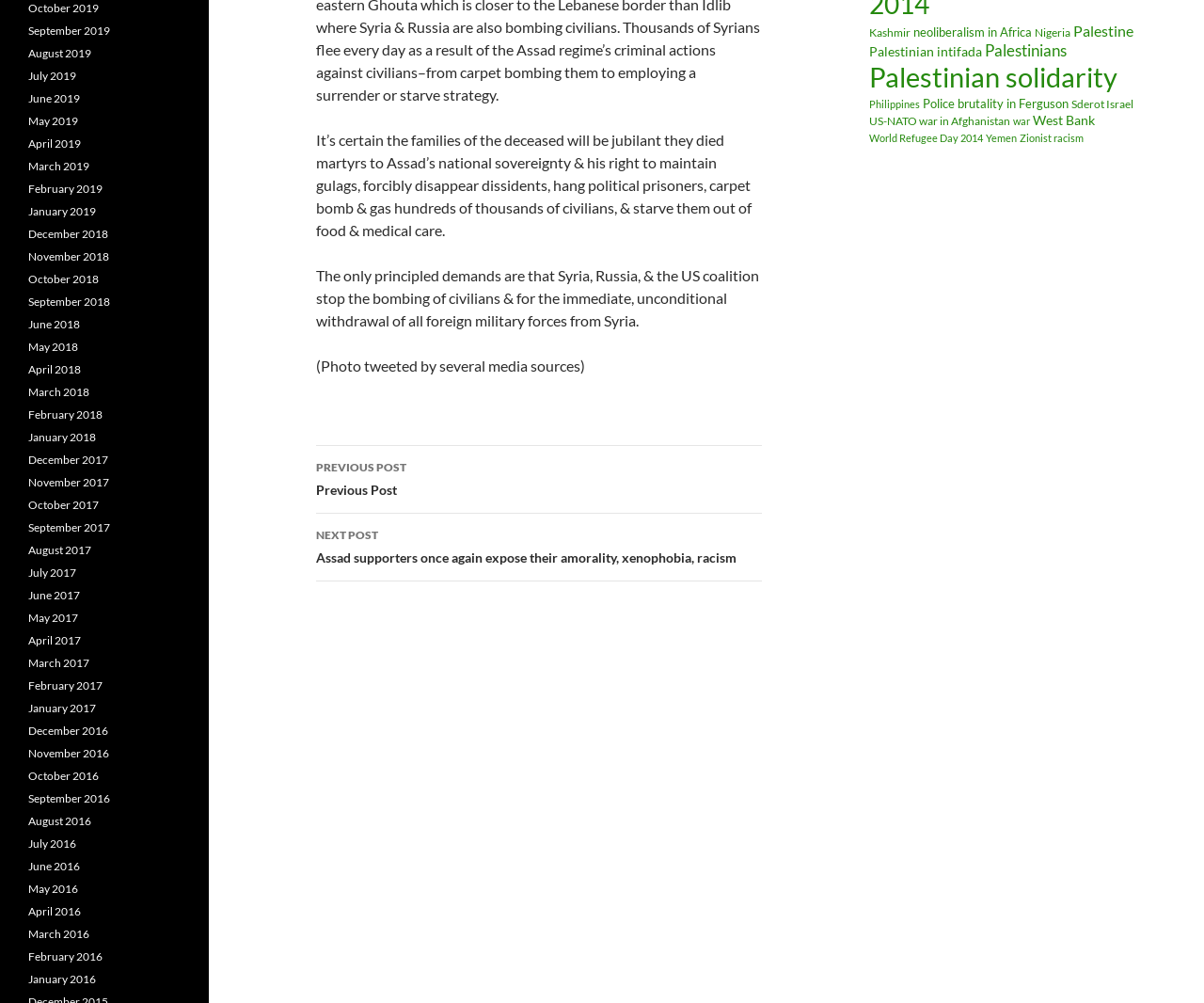Locate the bounding box of the UI element described by: "October 2016" in the given webpage screenshot.

[0.023, 0.766, 0.082, 0.78]